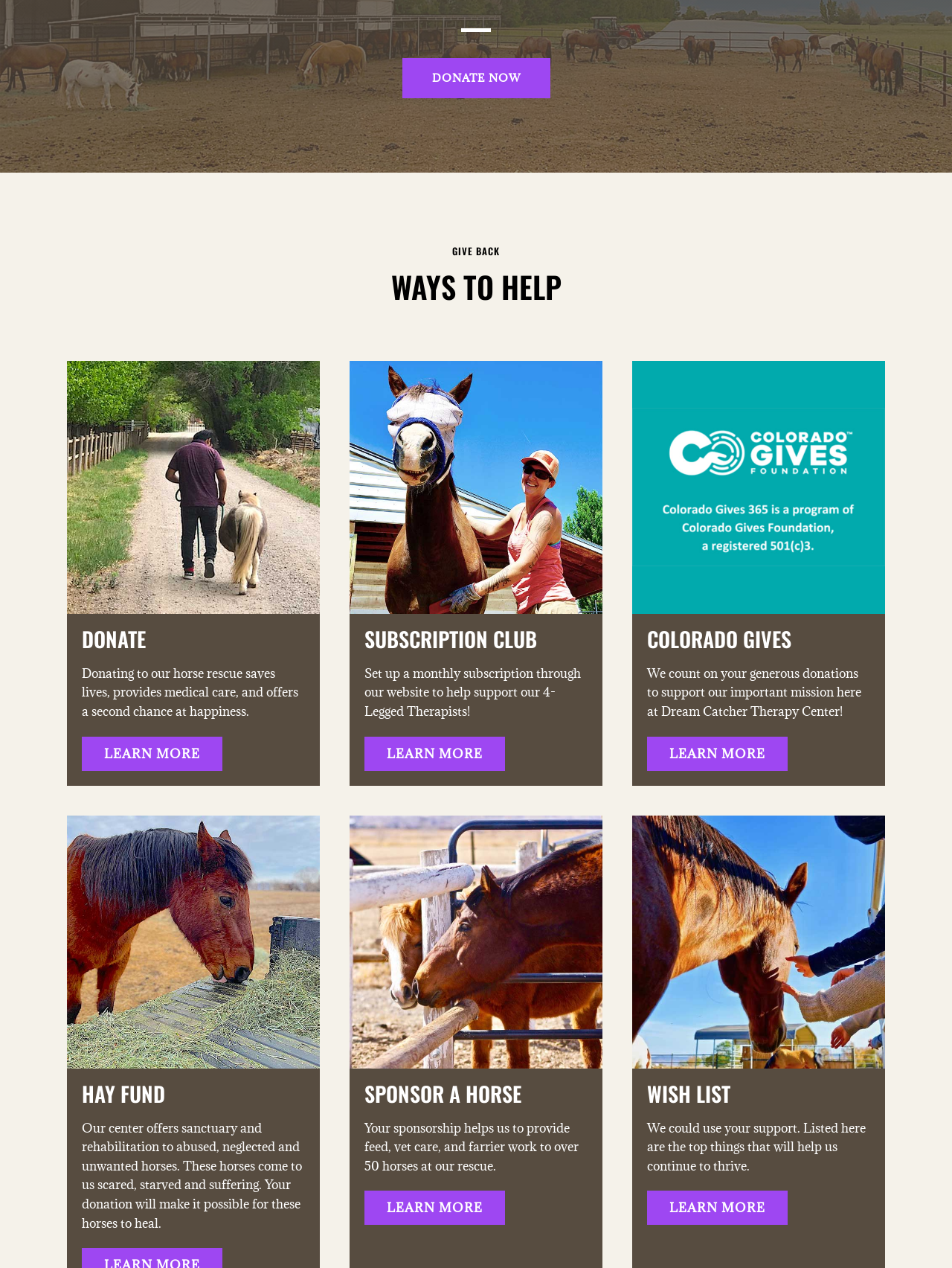Answer in one word or a short phrase: 
How many horses are supported by the 'SPONSOR A HORSE' program?

Over 50